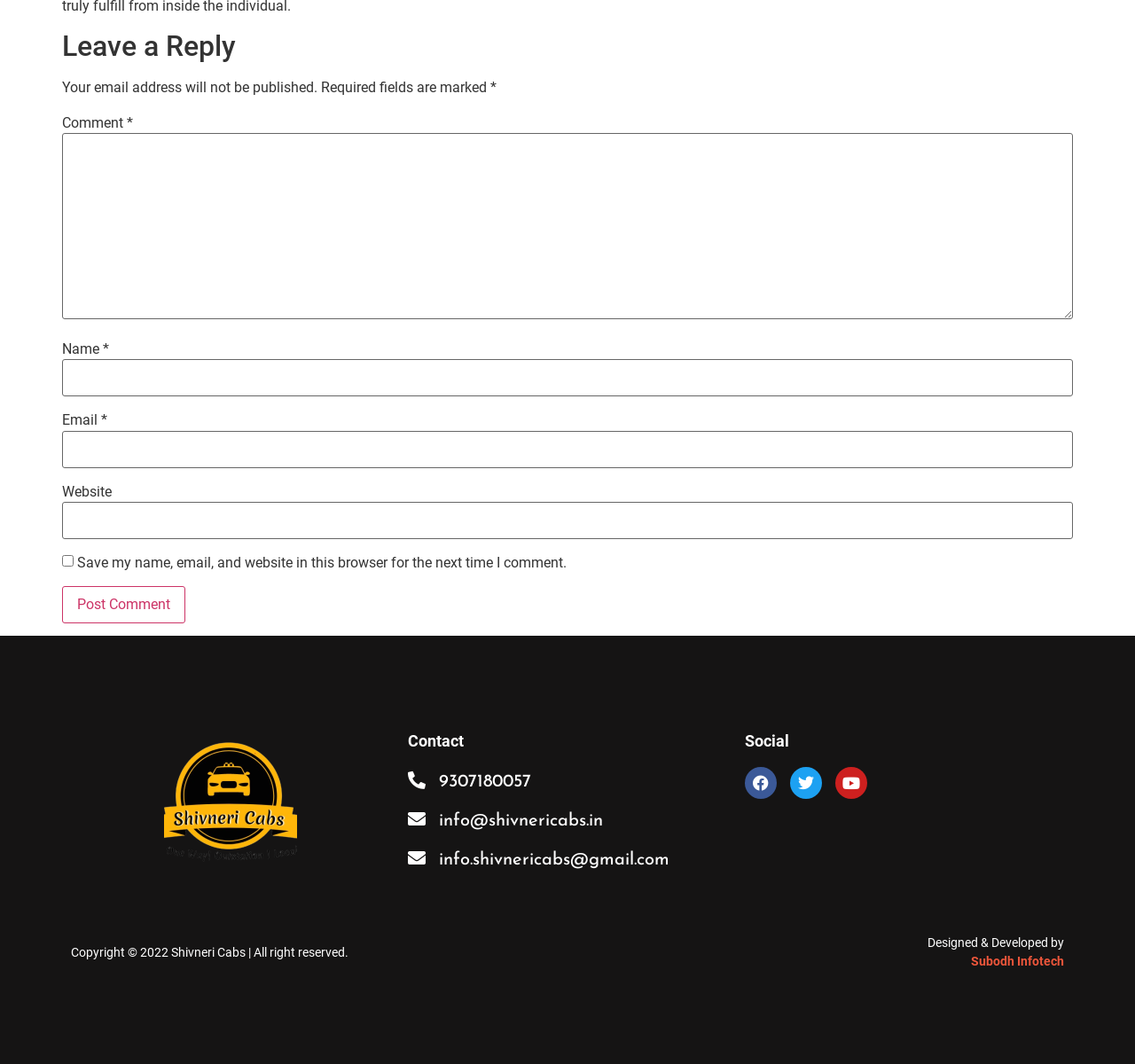Review the image closely and give a comprehensive answer to the question: What is required to post a comment?

To post a comment, the user needs to fill in the required fields marked with an asterisk, which are Name, Email, and Comment. This is indicated by the 'Required fields are marked' text and the asterisk symbol next to each required field.